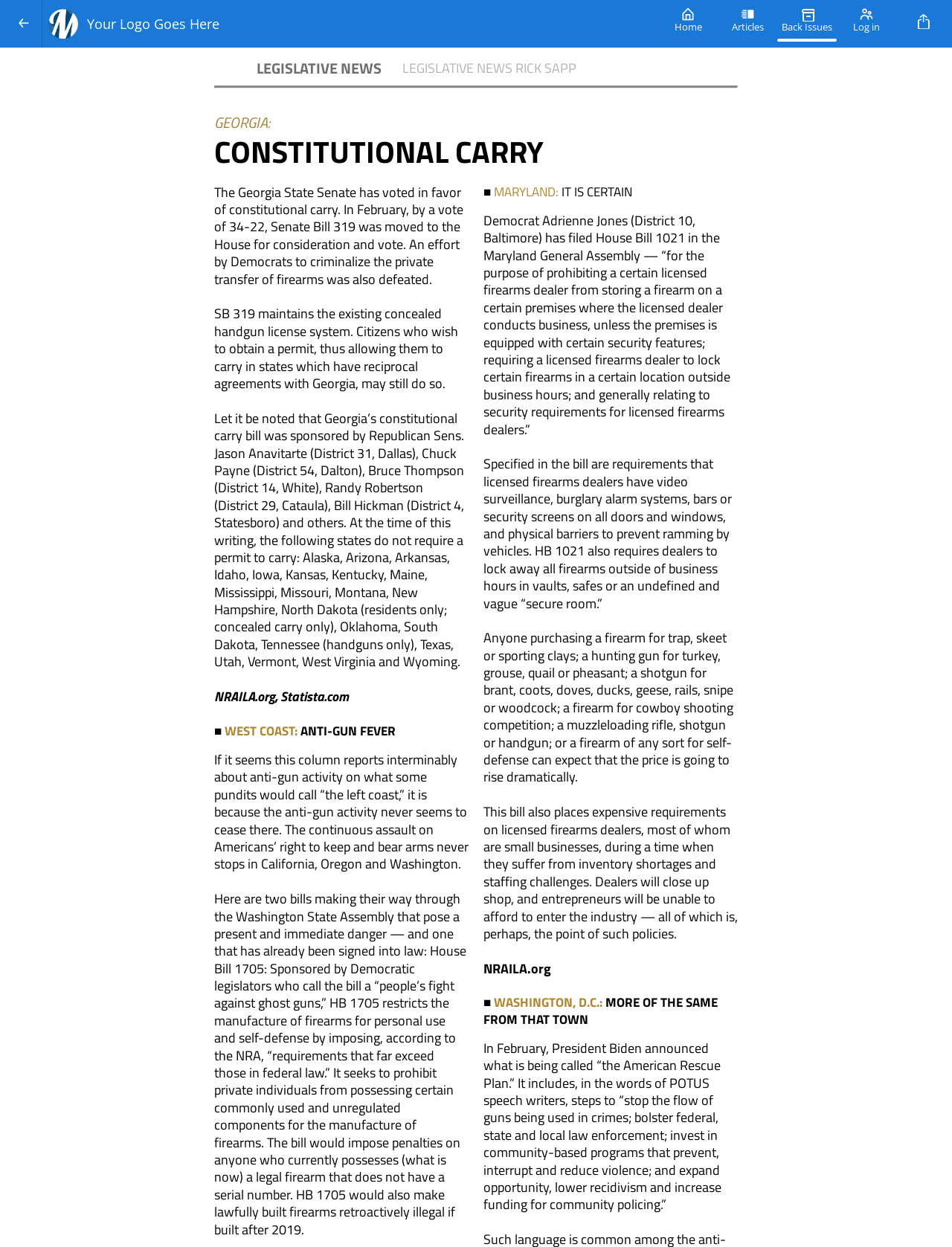Provide the bounding box for the UI element matching this description: "Home".

[0.691, 0.0, 0.754, 0.038]